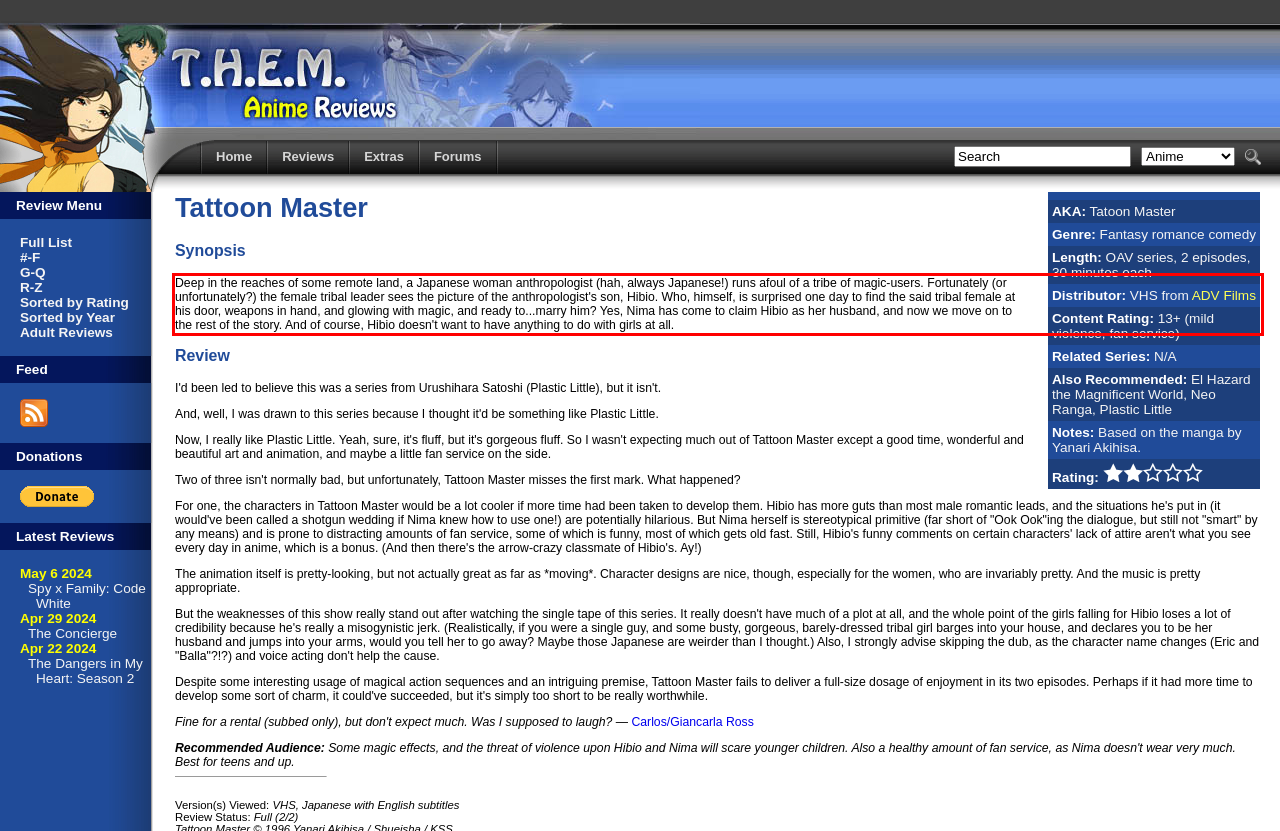Given a webpage screenshot, locate the red bounding box and extract the text content found inside it.

Deep in the reaches of some remote land, a Japanese woman anthropologist (hah, always Japanese!) runs afoul of a tribe of magic-users. Fortunately (or unfortunately?) the female tribal leader sees the picture of the anthropologist's son, Hibio. Who, himself, is surprised one day to find the said tribal female at his door, weapons in hand, and glowing with magic, and ready to...marry him? Yes, Nima has come to claim Hibio as her husband, and now we move on to the rest of the story. And of course, Hibio doesn't want to have anything to do with girls at all.